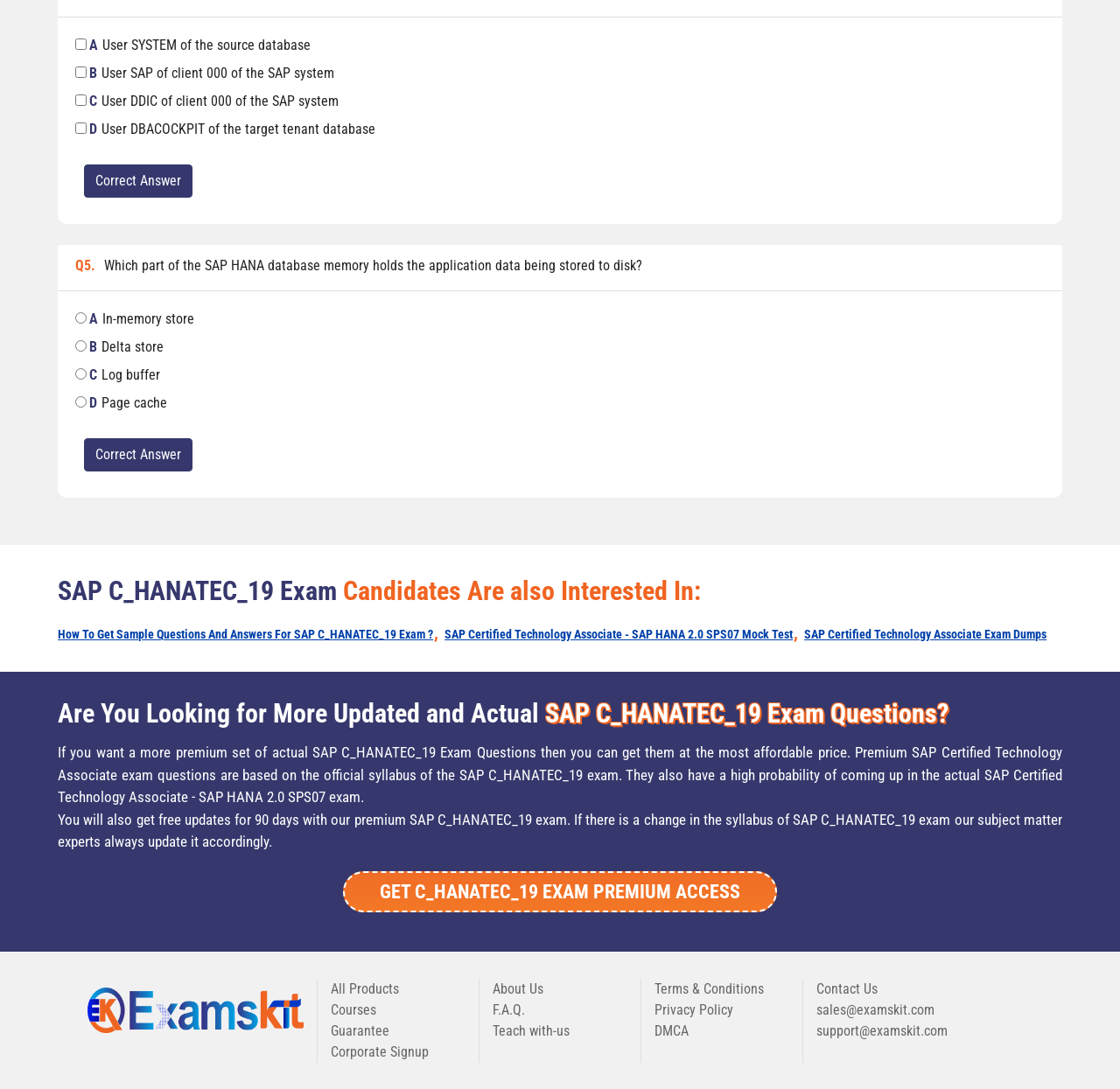Using the given description, provide the bounding box coordinates formatted as (top-left x, top-left y, bottom-right x, bottom-right y), with all values being floating point numbers between 0 and 1. Description: Terms & Conditions

[0.584, 0.9, 0.682, 0.915]